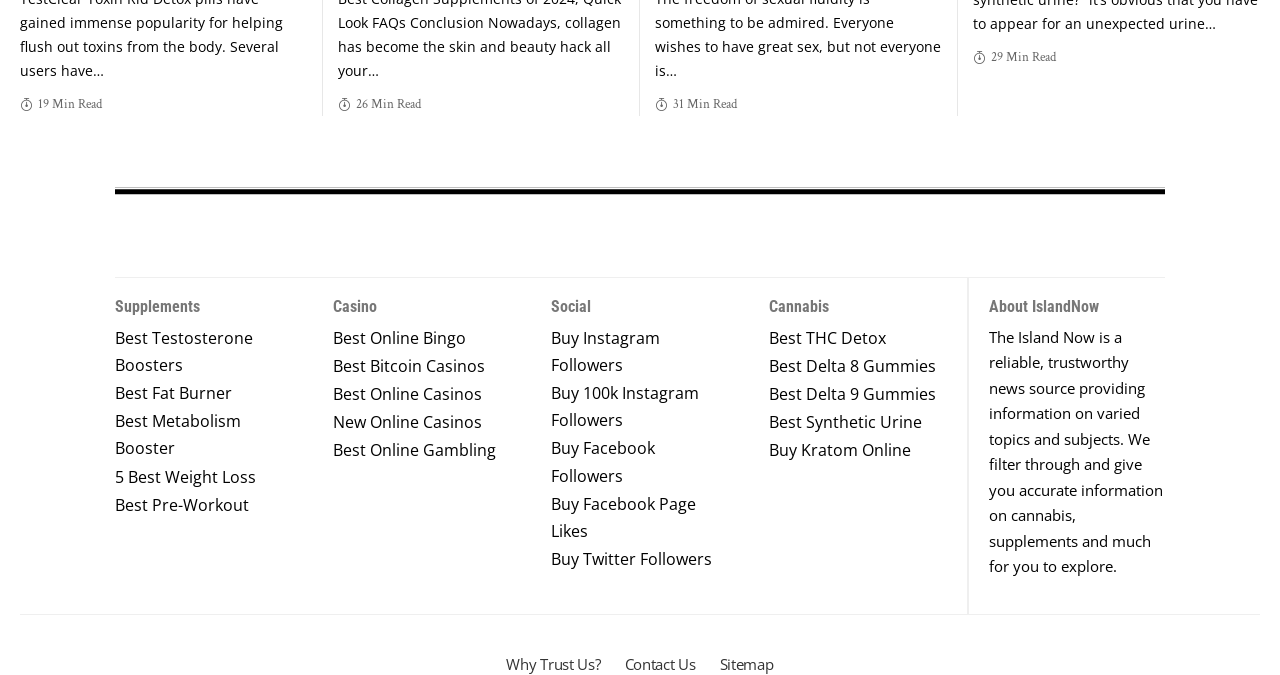Find the bounding box coordinates for the element described here: "Buy Facebook Page Likes".

[0.43, 0.72, 0.57, 0.815]